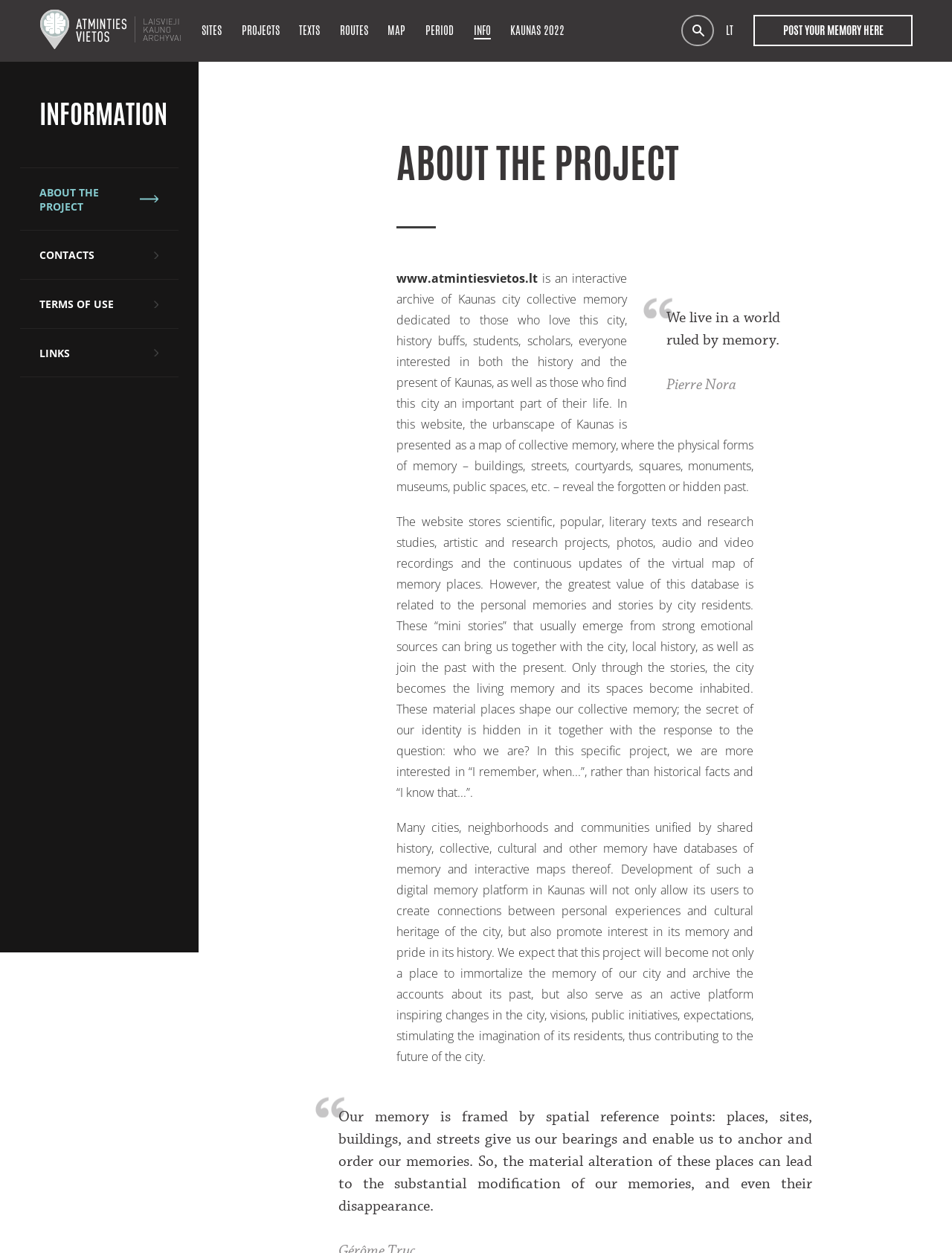What is the headline of the webpage?

ABOUT THE PROJECT